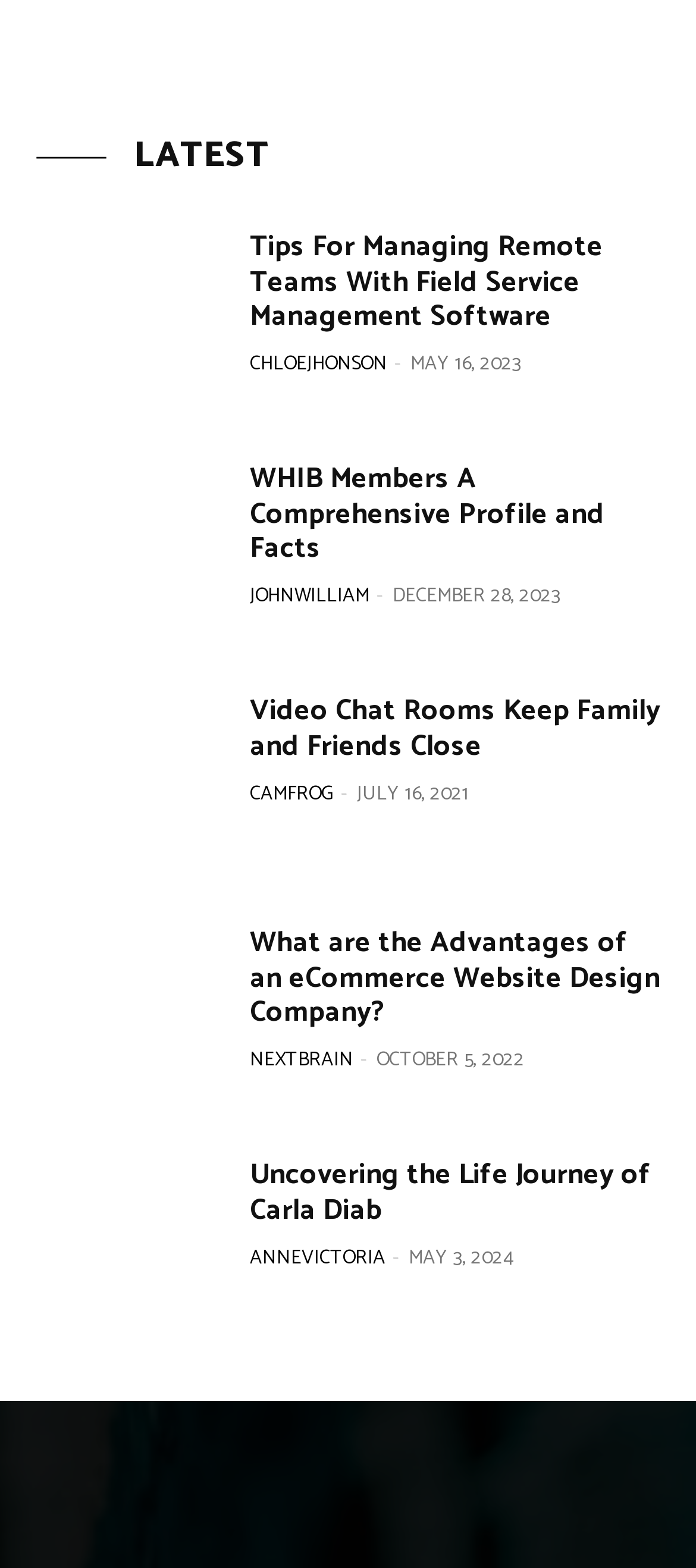Reply to the question below using a single word or brief phrase:
How many articles are listed on this webpage?

8